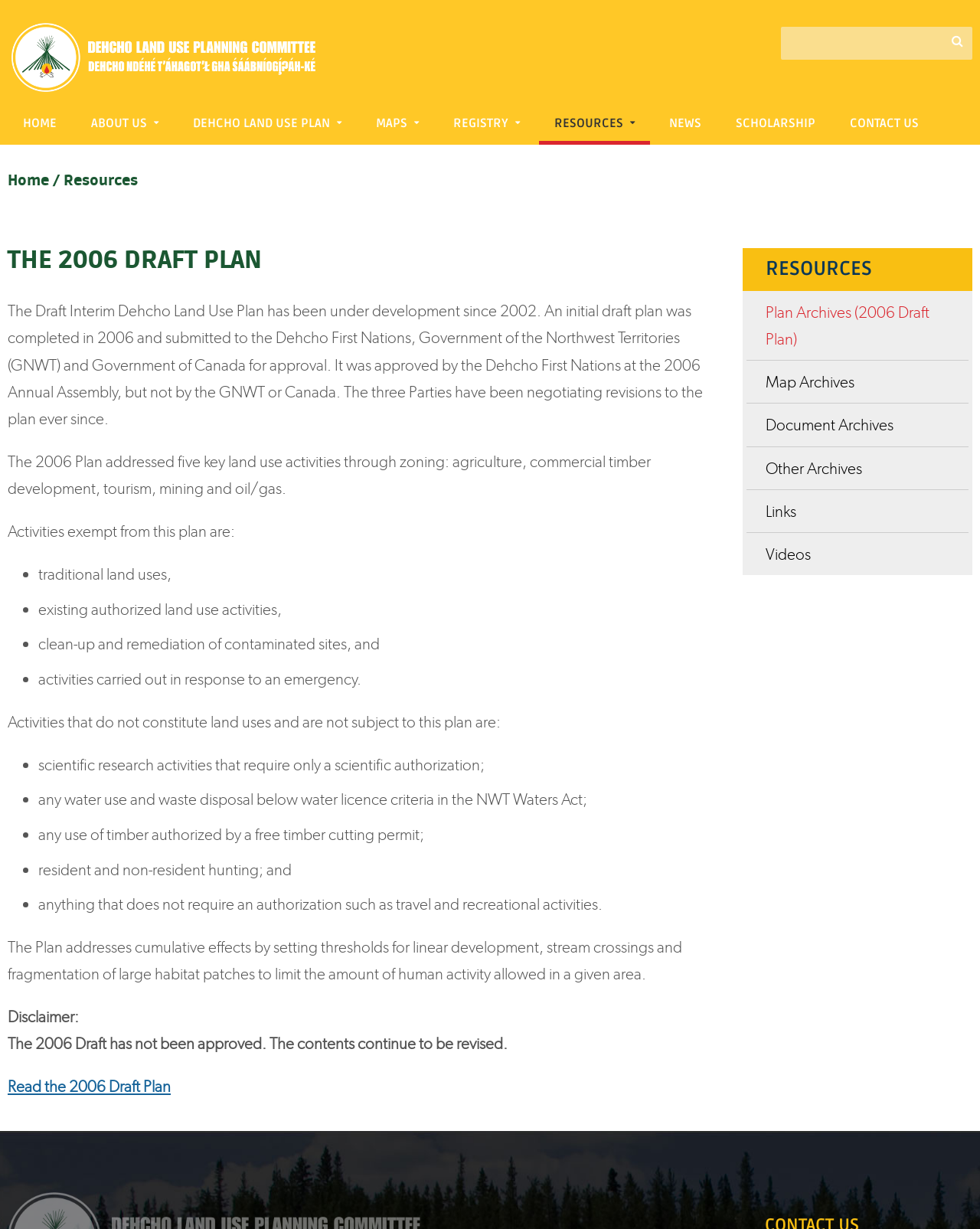Refer to the image and provide an in-depth answer to the question: 
What type of activities are exempt from the plan?

According to the webpage, activities exempt from the plan include traditional land uses, existing authorized land use activities, clean-up and remediation of contaminated sites, and activities carried out in response to an emergency. These exemptions are listed in the article section of the webpage.